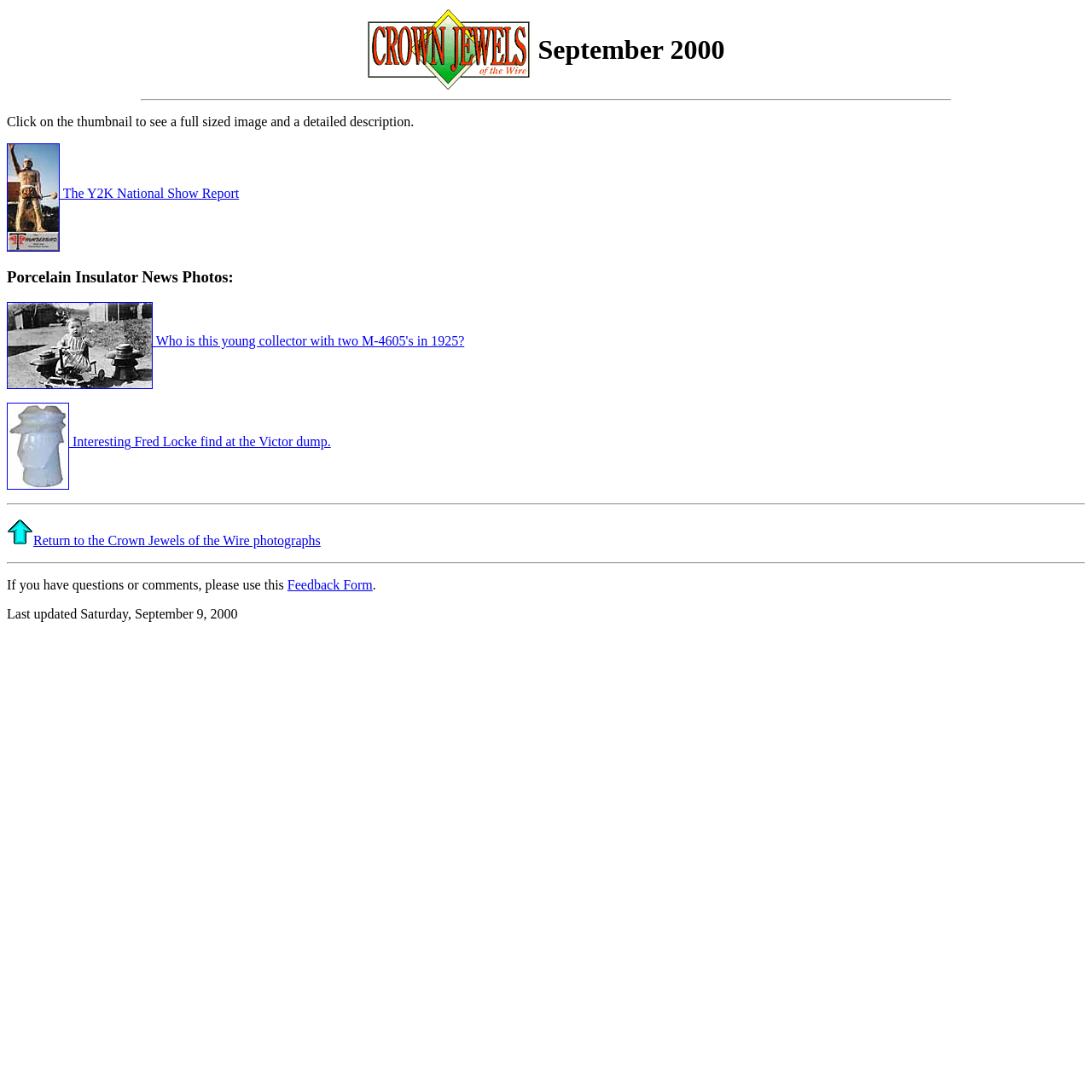Observe the image and answer the following question in detail: How to provide feedback?

The static text on the webpage suggests that if you have questions or comments, you can use the Feedback Form to provide feedback.